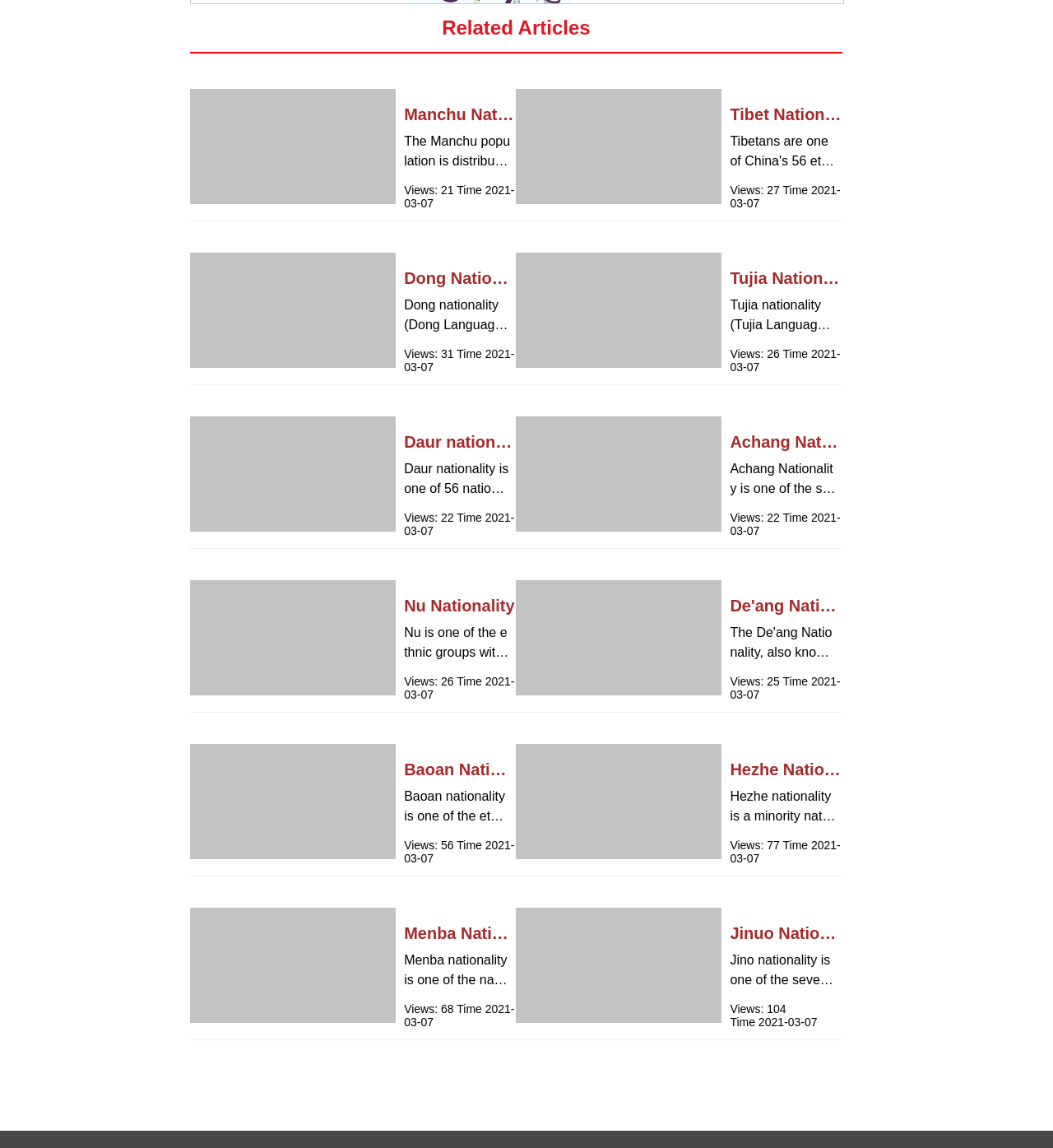Could you find the bounding box coordinates of the clickable area to complete this instruction: "View Manchu Nationality"?

[0.384, 0.077, 0.49, 0.114]